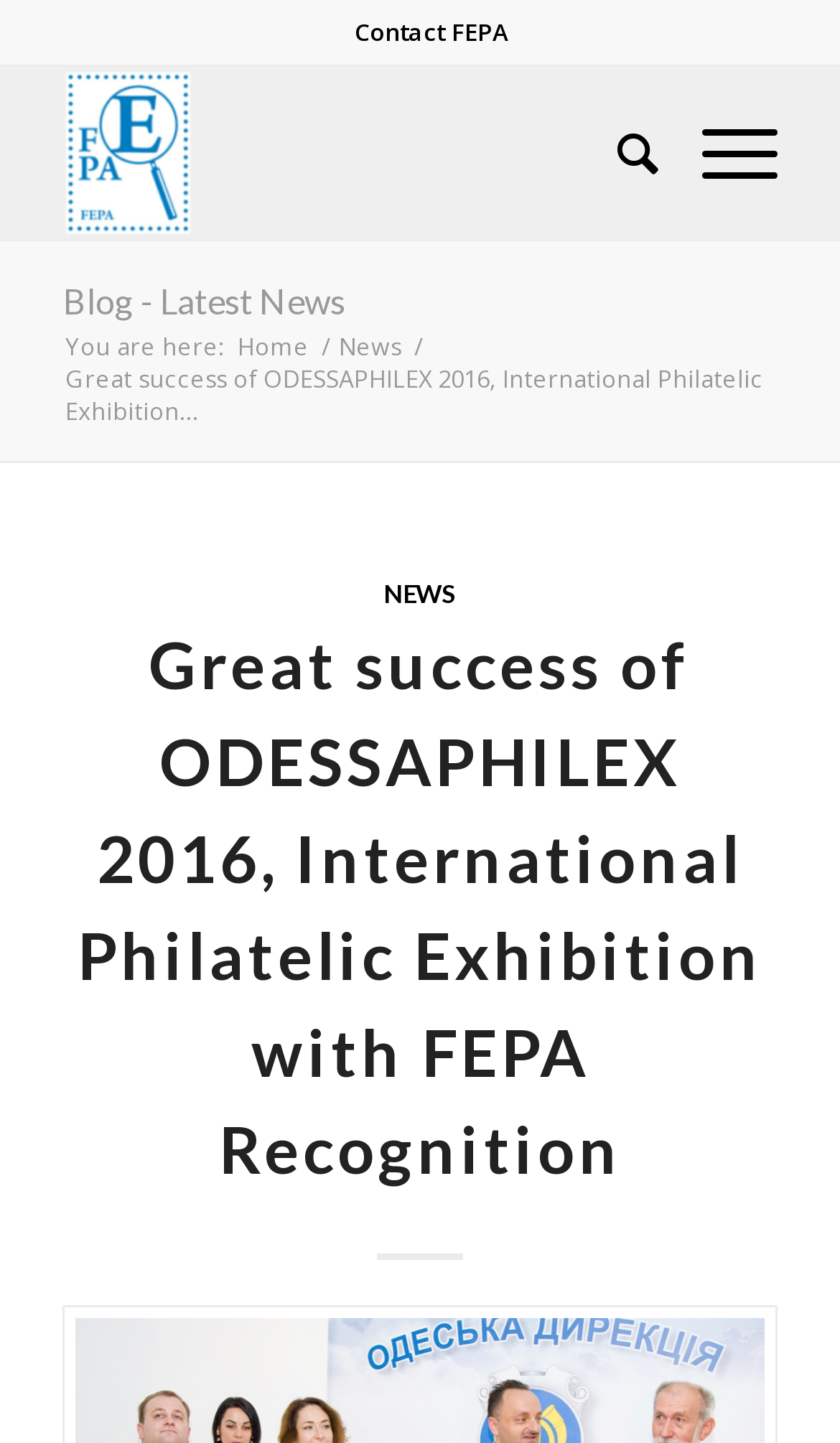Identify the bounding box coordinates for the region to click in order to carry out this instruction: "go to home page". Provide the coordinates using four float numbers between 0 and 1, formatted as [left, top, right, bottom].

[0.275, 0.228, 0.375, 0.25]